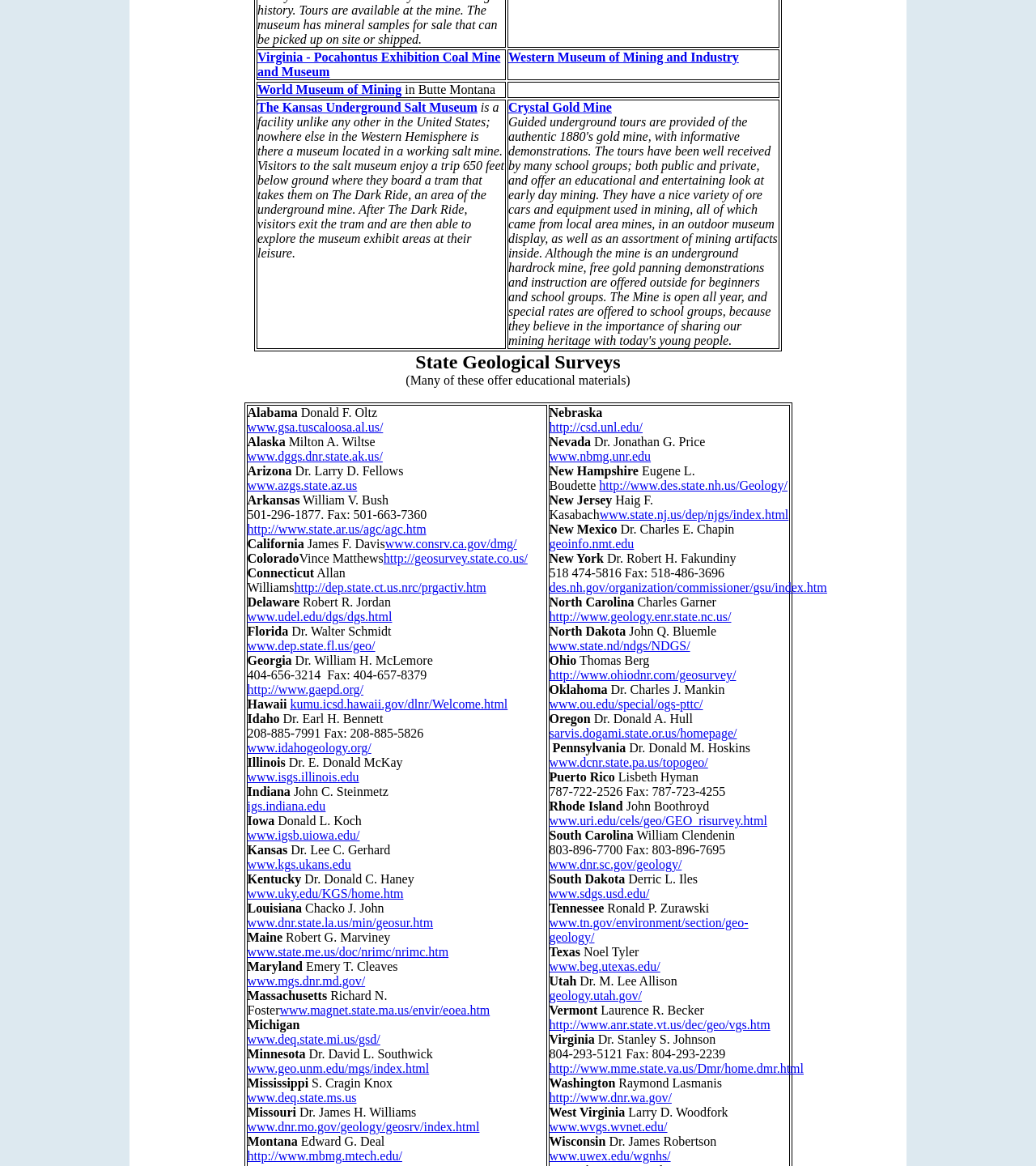Based on the element description World Museum of Mining, identify the bounding box coordinates for the UI element. The coordinates should be in the format (top-left x, top-left y, bottom-right x, bottom-right y) and within the 0 to 1 range.

[0.248, 0.071, 0.388, 0.083]